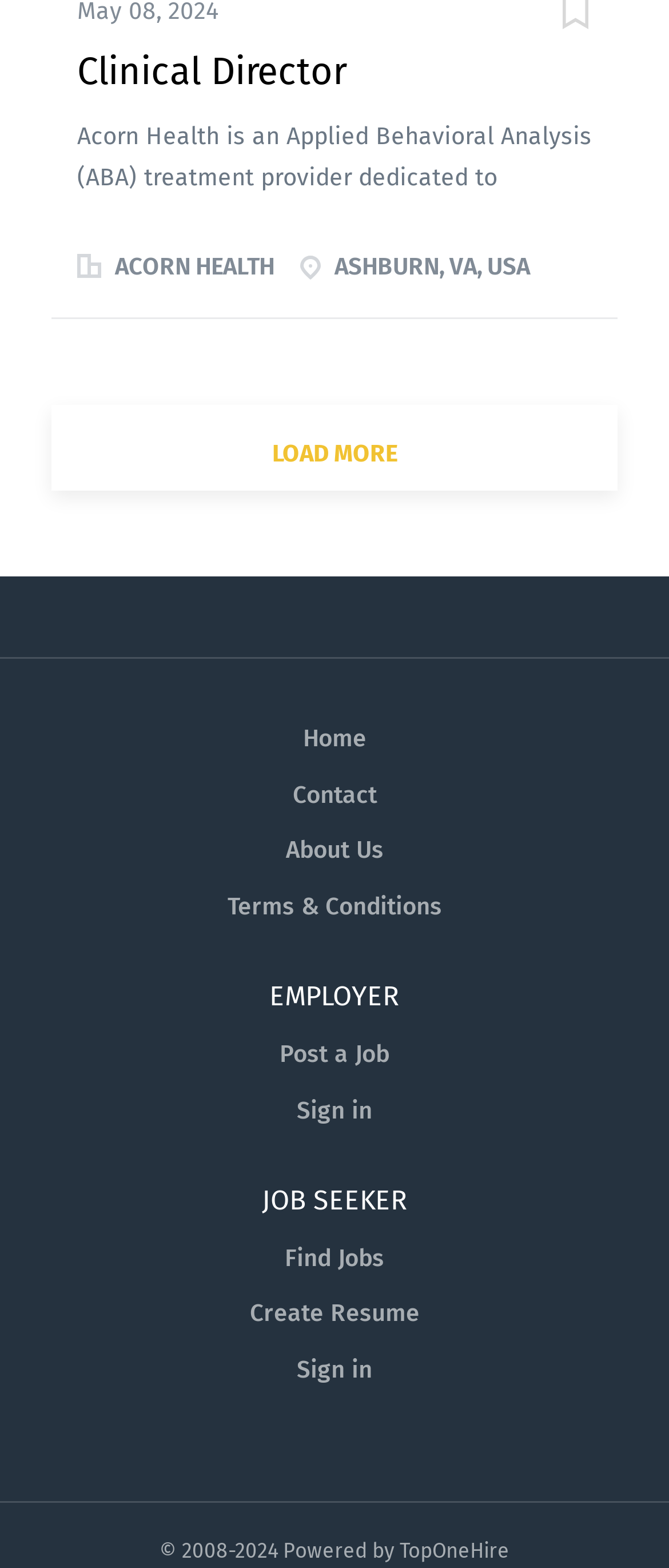What are the two categories of users on this website?
Please provide a single word or phrase as the answer based on the screenshot.

Employer and Job Seeker